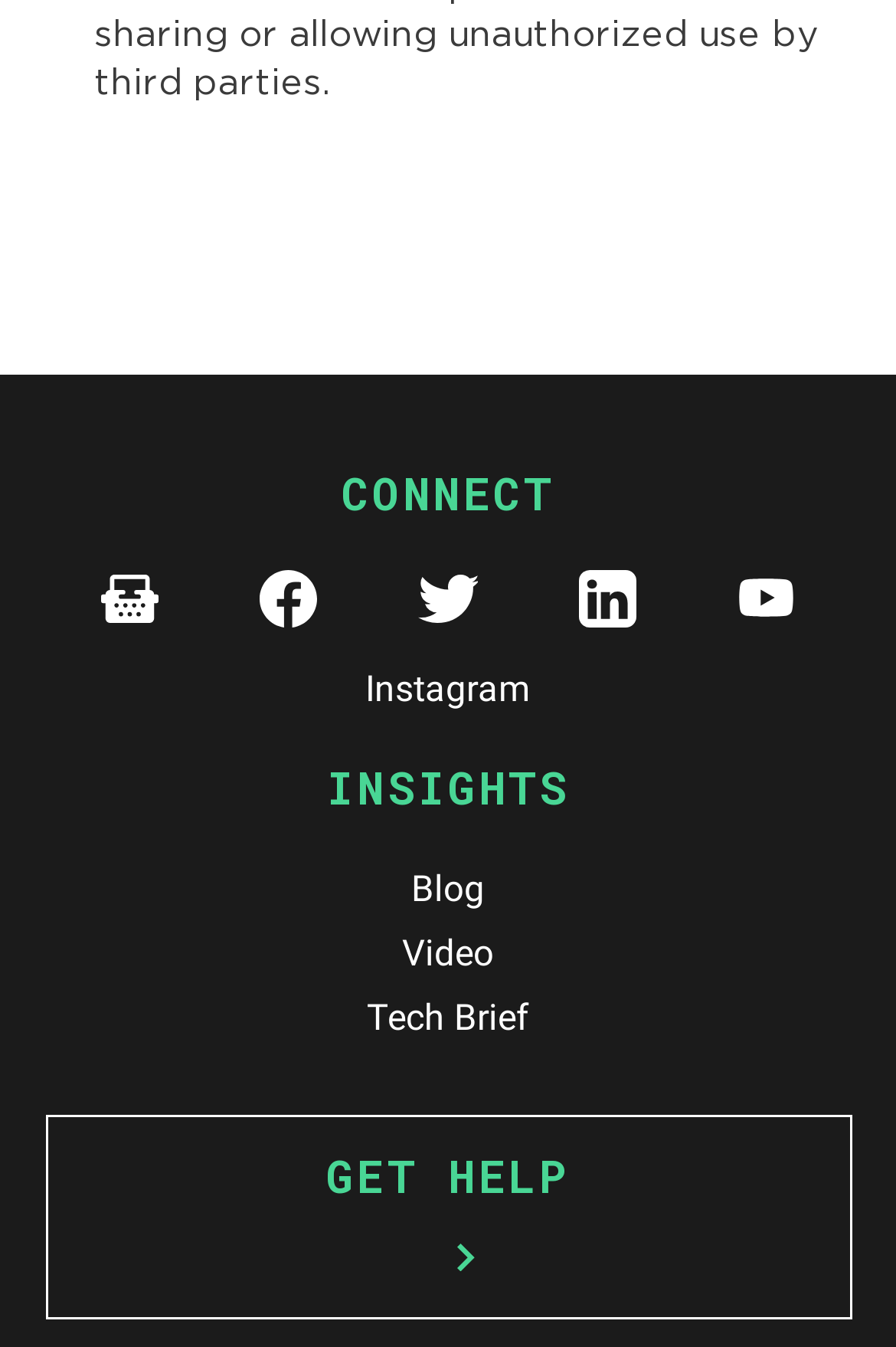Please identify the bounding box coordinates of the element's region that should be clicked to execute the following instruction: "Visit Facebook page". The bounding box coordinates must be four float numbers between 0 and 1, i.e., [left, top, right, bottom].

None